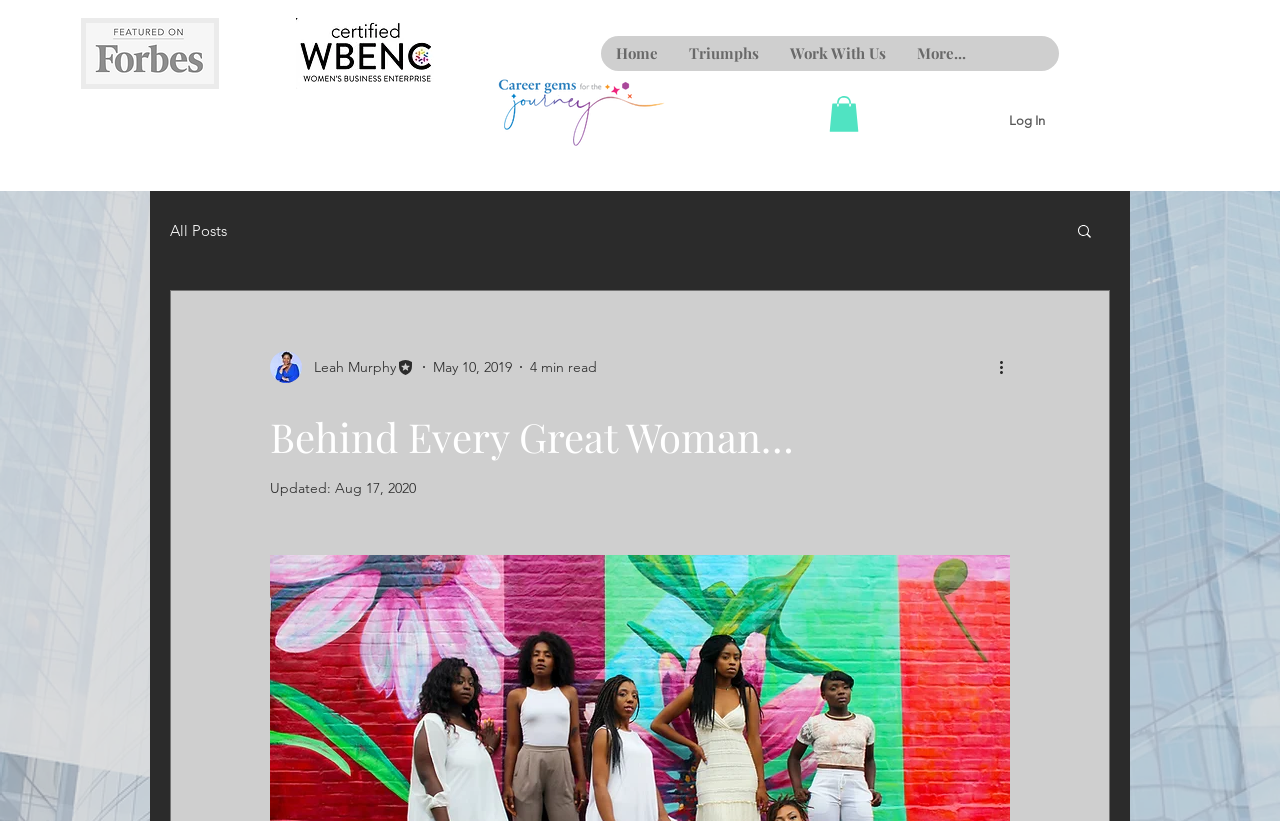Identify and provide the title of the webpage.

Behind Every Great Woman…